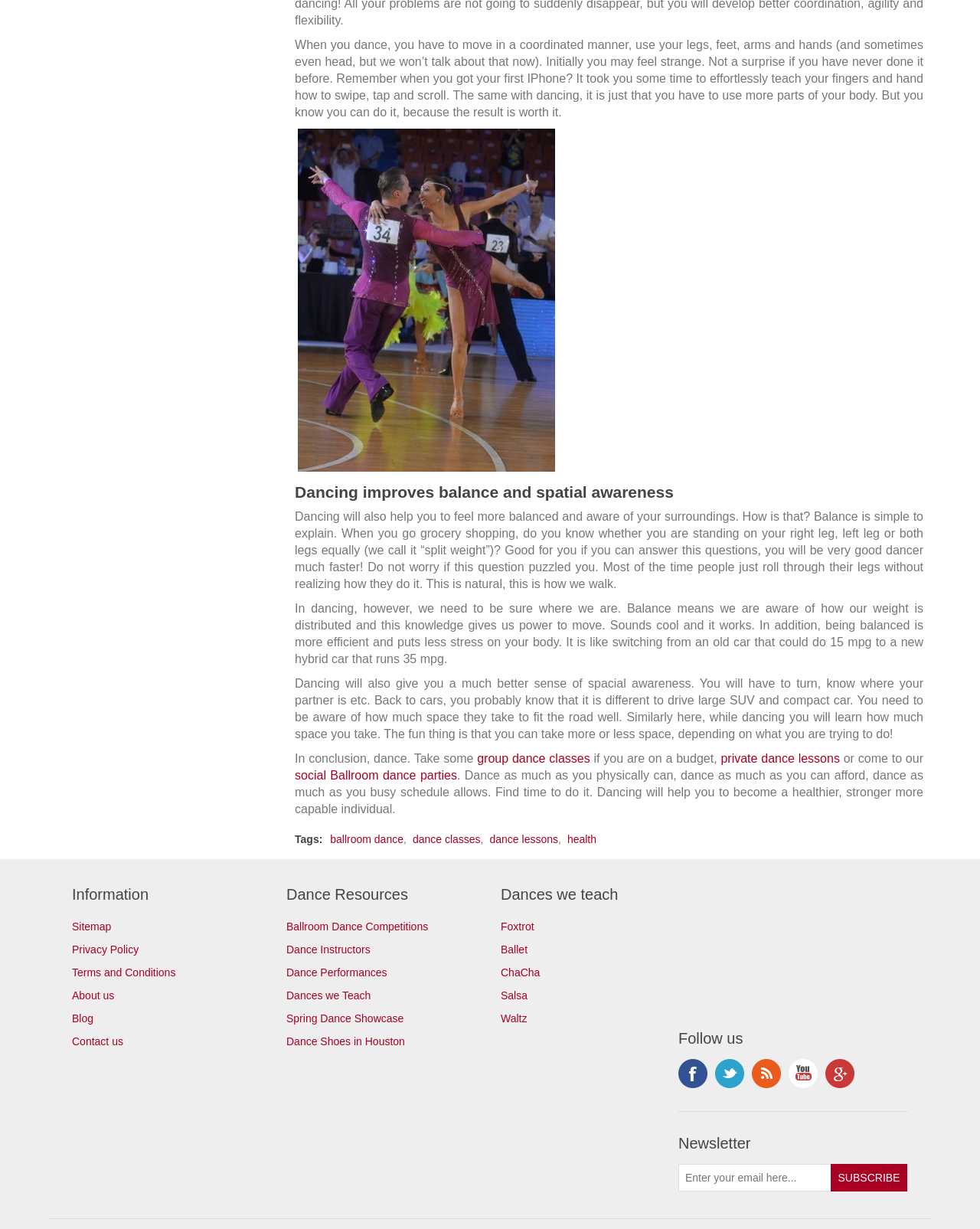Please reply to the following question with a single word or a short phrase:
What does dancing improve?

balance and spatial awareness